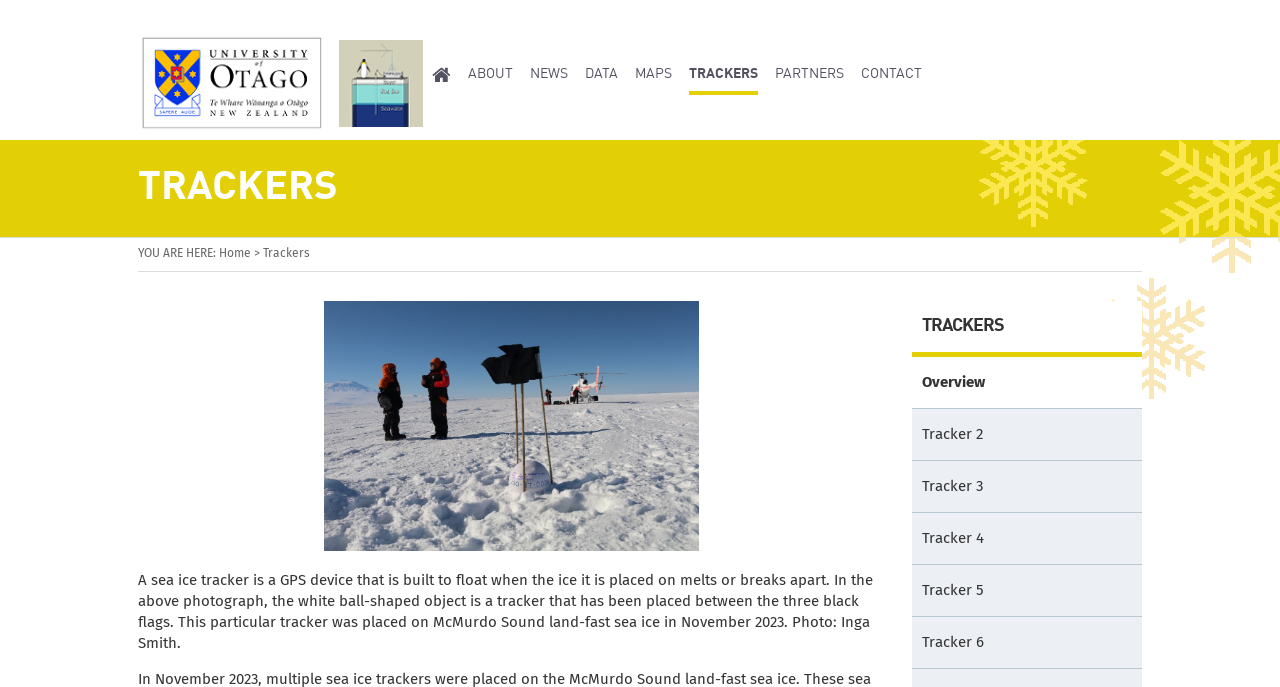For the element described, predict the bounding box coordinates as (top-left x, top-left y, bottom-right x, bottom-right y). All values should be between 0 and 1. Element description: Show these only

None